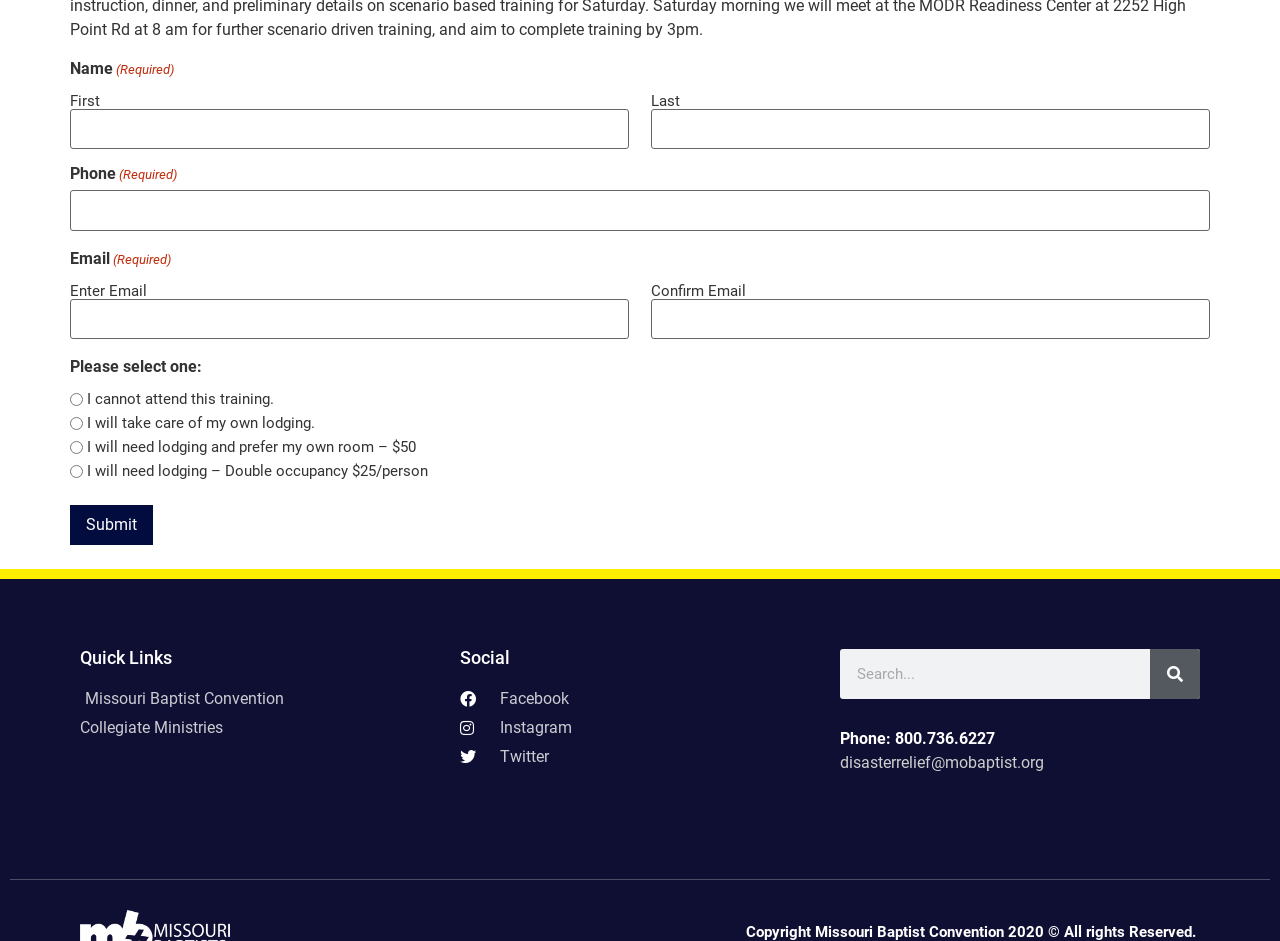Find the bounding box of the element with the following description: "Collegiate Ministries". The coordinates must be four float numbers between 0 and 1, formatted as [left, top, right, bottom].

[0.062, 0.761, 0.344, 0.786]